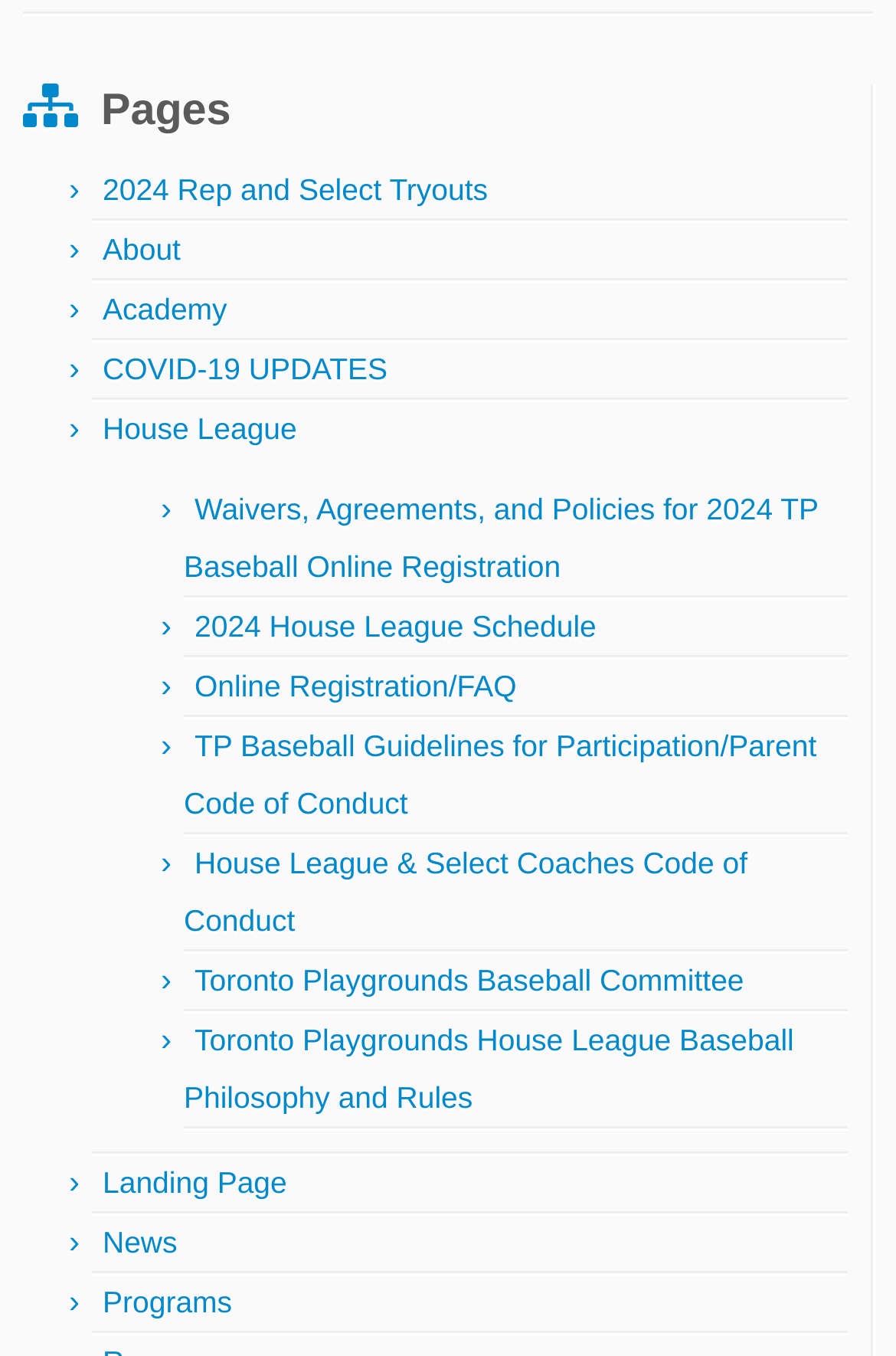Please determine the bounding box coordinates for the element with the description: "RETURN & REFUND POLICY".

None